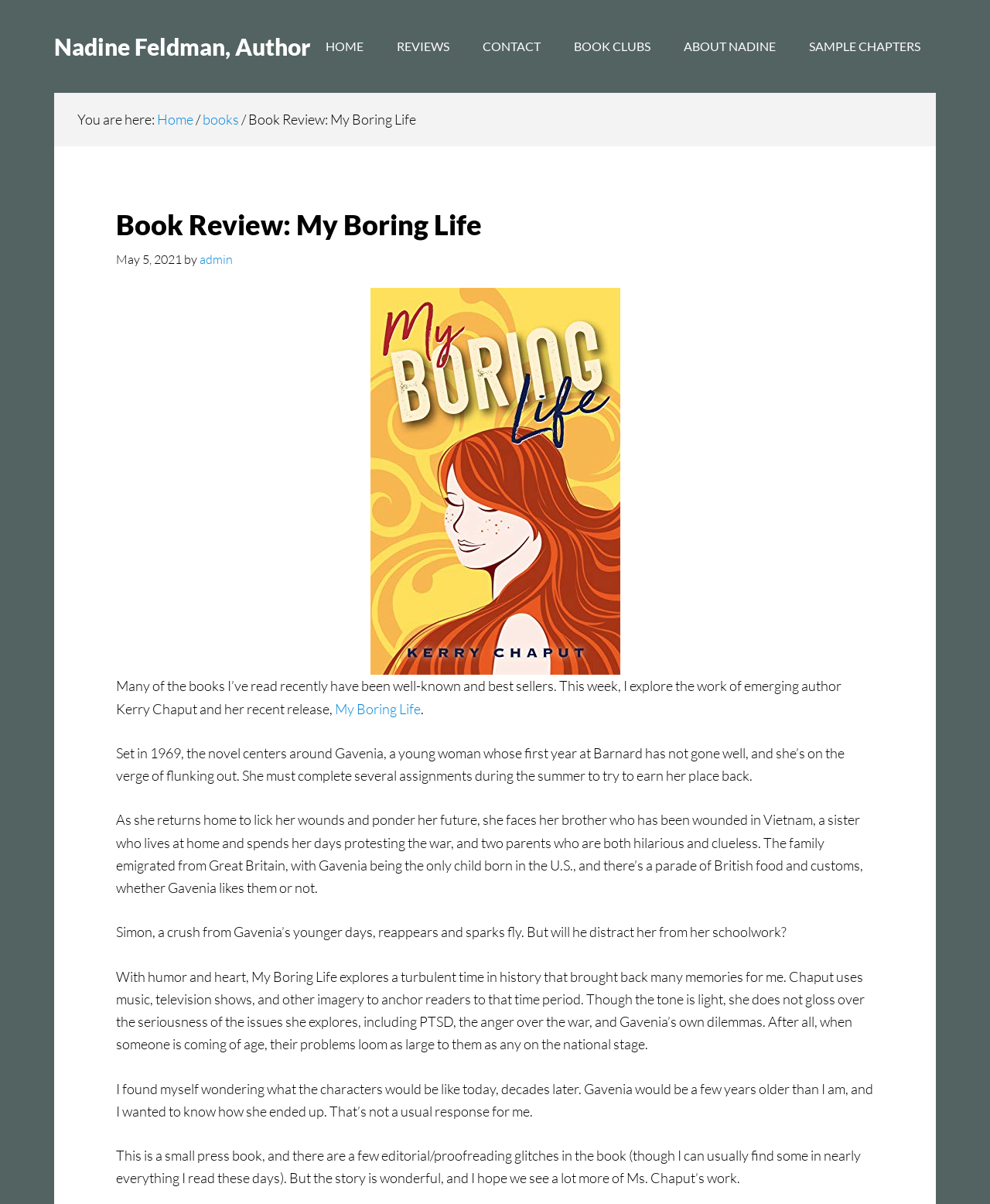Please pinpoint the bounding box coordinates for the region I should click to adhere to this instruction: "Click on the 'ABOUT NADINE' link".

[0.675, 0.0, 0.799, 0.077]